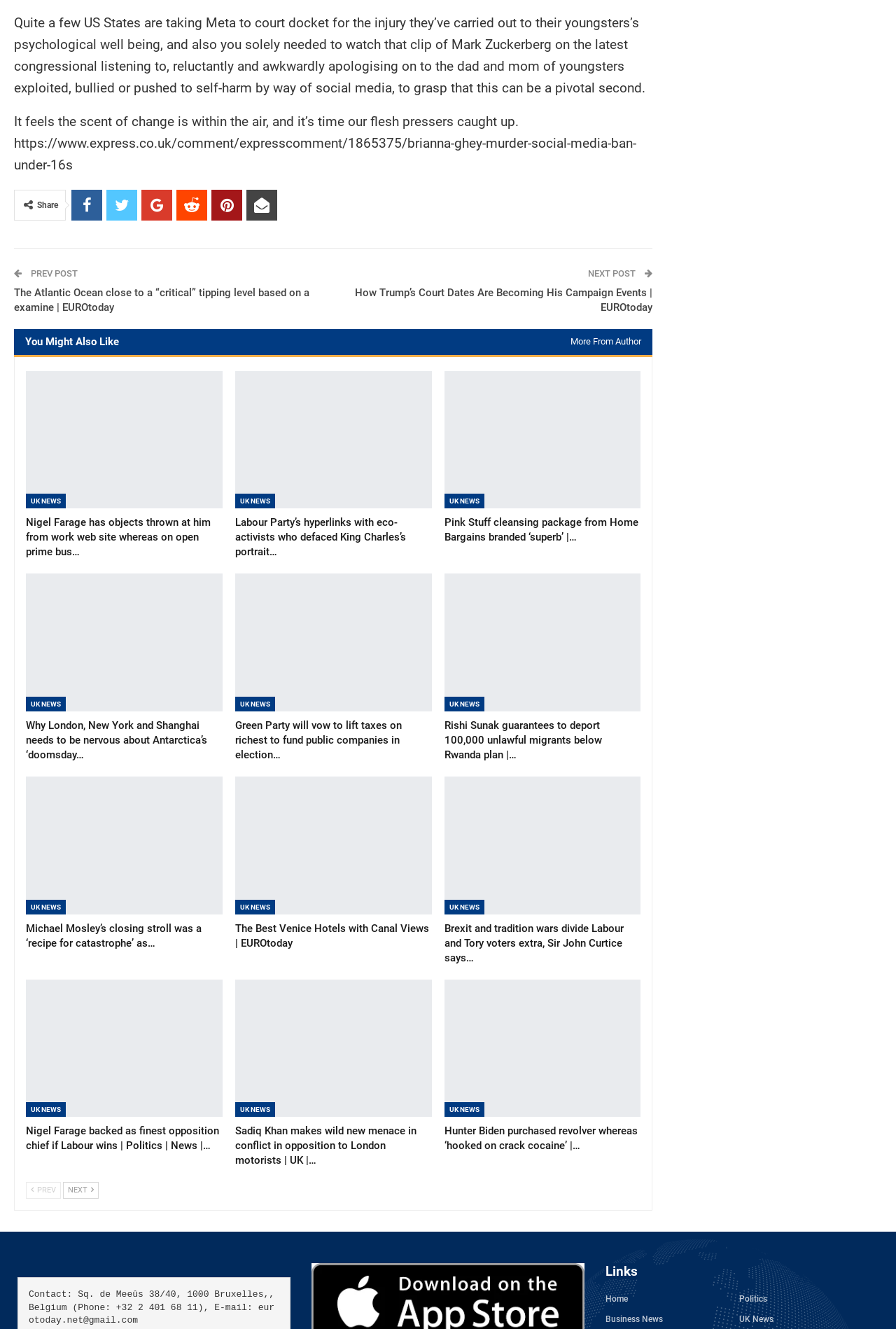Look at the image and give a detailed response to the following question: What is the topic of the article at the top of the page?

The article at the top of the page discusses how some US states are taking Meta to court for the harm they've caused to children's mental health, and how politicians need to catch up with the issue.